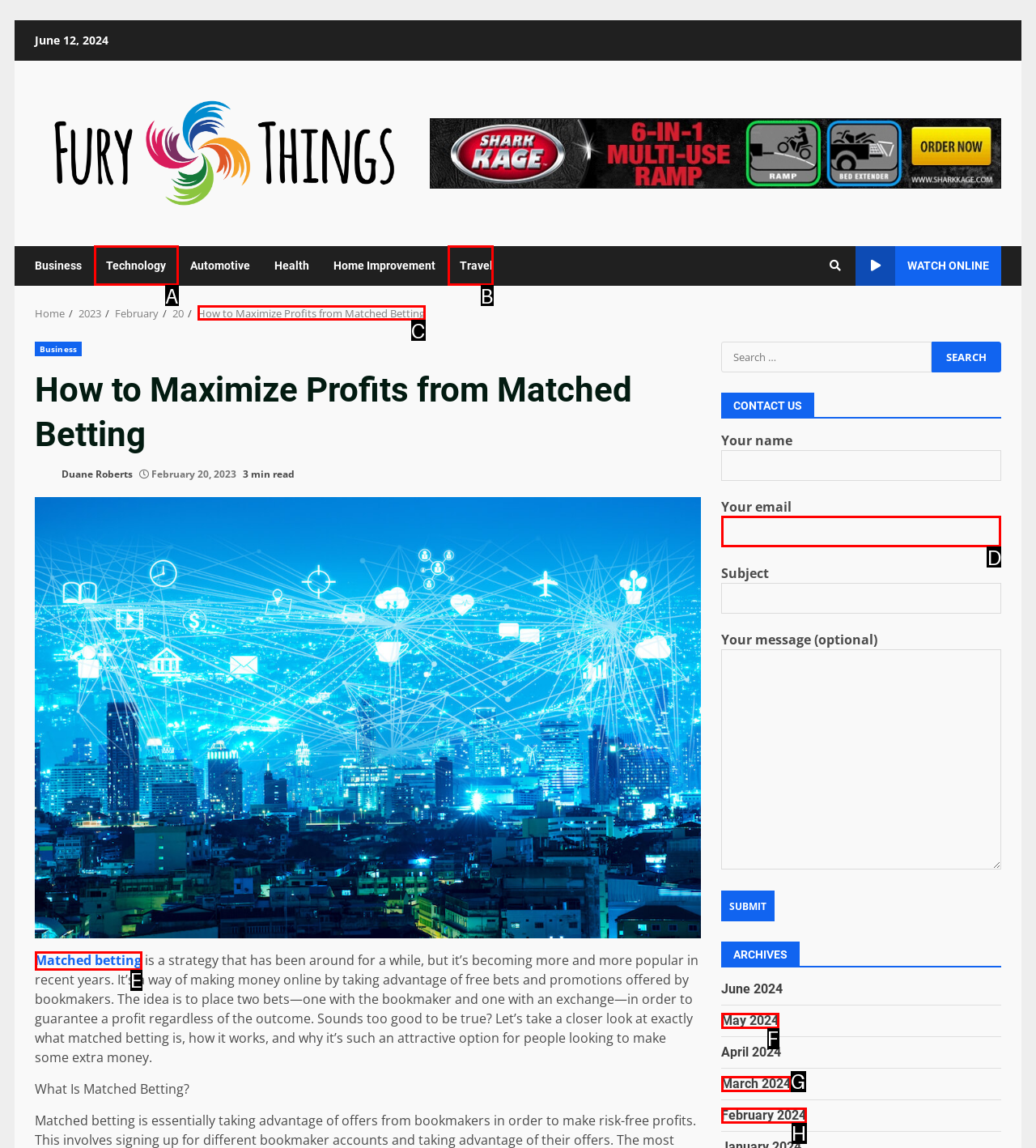Choose the letter that best represents the description: name="your-email". Provide the letter as your response.

D